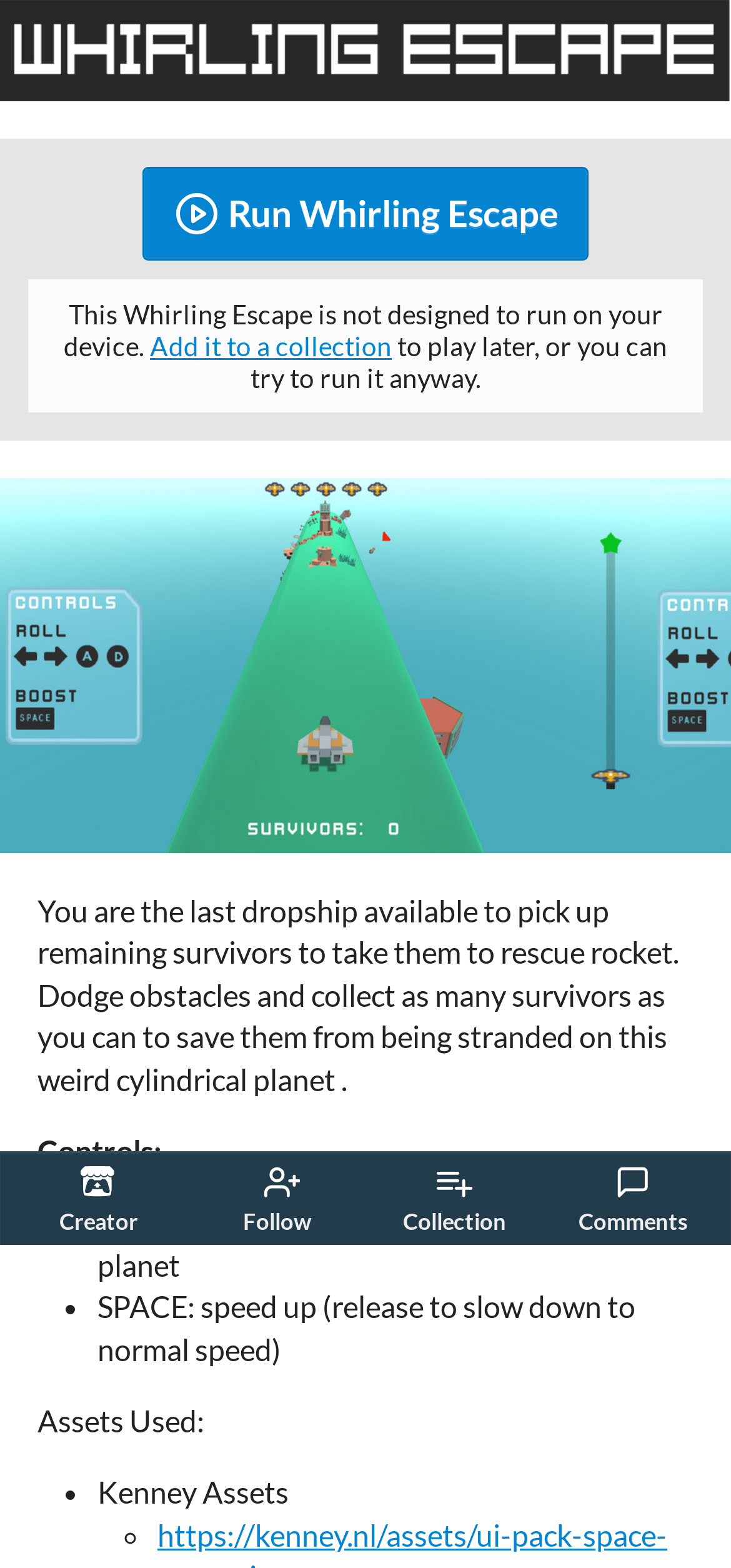Locate the bounding box coordinates of the clickable area needed to fulfill the instruction: "Read the devlog".

[0.196, 0.798, 0.317, 0.848]